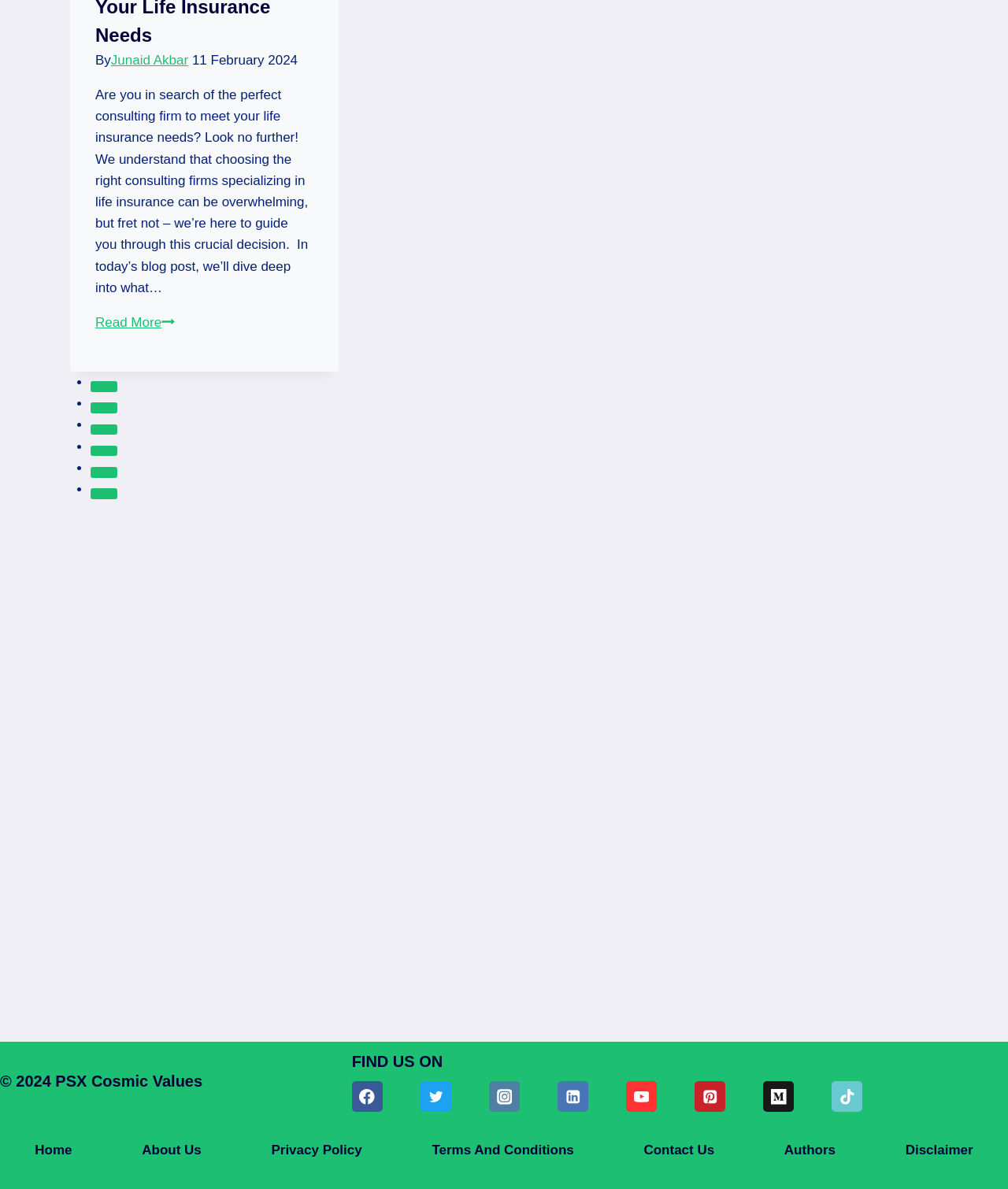Specify the bounding box coordinates of the area that needs to be clicked to achieve the following instruction: "Go to the home page".

[0.016, 0.955, 0.09, 0.98]